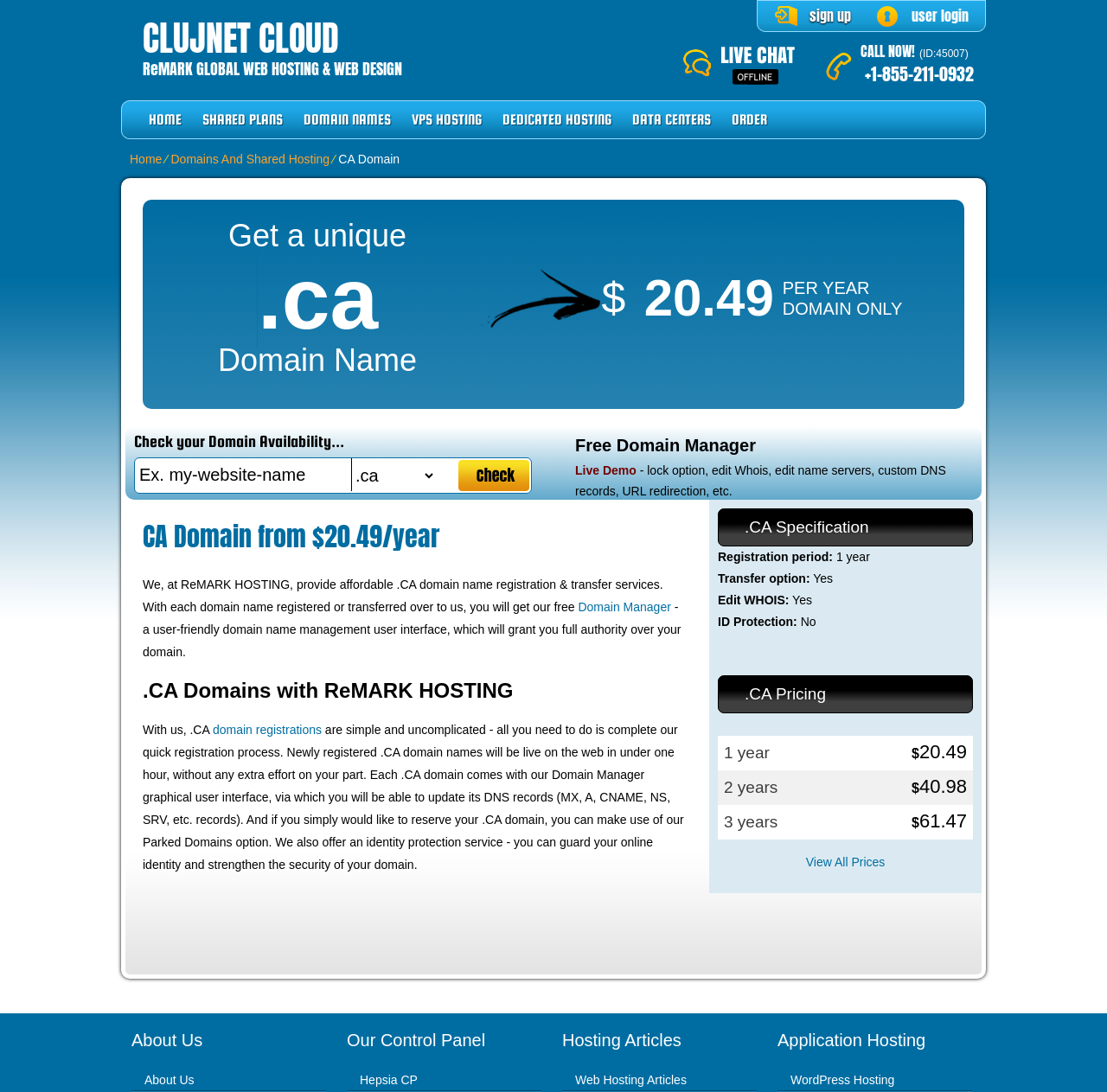What is the registration period for a .CA domain?
From the details in the image, provide a complete and detailed answer to the question.

The registration period for a .CA domain can be found under the heading '.CA Specification', where it is stated that the registration period is 1 year.